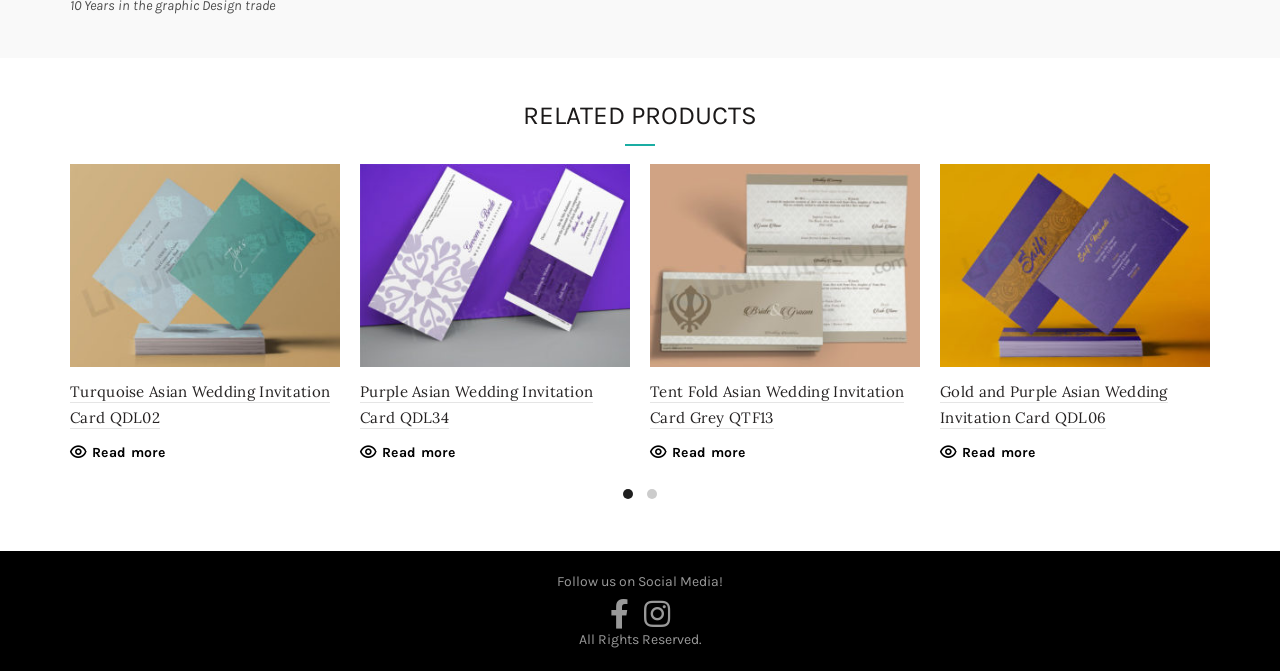Please specify the bounding box coordinates of the element that should be clicked to execute the given instruction: 'Learn more about Tent Fold Asian Wedding Invitation Card Grey QTF13'. Ensure the coordinates are four float numbers between 0 and 1, expressed as [left, top, right, bottom].

[0.508, 0.661, 0.583, 0.688]